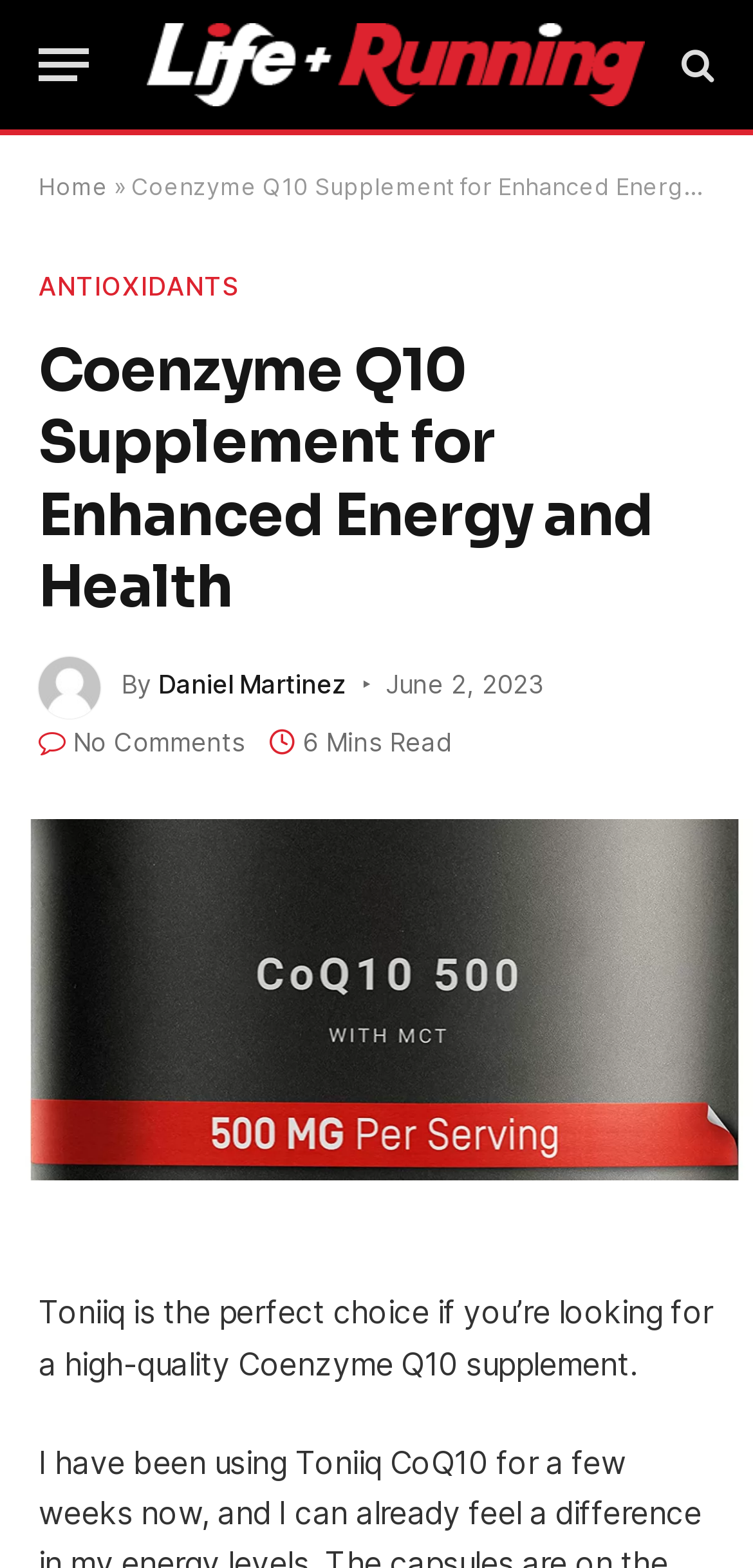Create a detailed summary of all the visual and textual information on the webpage.

The webpage is about Coenzyme Q10 supplements, specifically Toniiq's high-quality supplement for enhanced energy and health. At the top left, there is a menu button. Next to it, there is a link to "LifePlusRunning" with an accompanying image. On the top right, there is a search icon. Below the menu button, there are links to "Home" and "ANTIOXIDANTS". 

The main heading "Coenzyme Q10 Supplement for Enhanced Energy and Health" is located in the middle of the top section. Below the heading, there is an image of Daniel Martinez, a contributor to the article, along with his name and the date "June 2, 2023". 

On the left side, there is a link with a comment icon and the text "No Comments", and on the right side, there is a text "6 Mins Read". Below these elements, there is a large link to the article "Coenzyme Q10 Supplement for Enhanced Energy and Health" that spans the entire width of the page. This link contains an image and a generic element with the same title. 

At the bottom of the page, there is a paragraph of text that summarizes the article, stating that Toniiq is a perfect choice for those looking for a high-quality Coenzyme Q10 supplement.